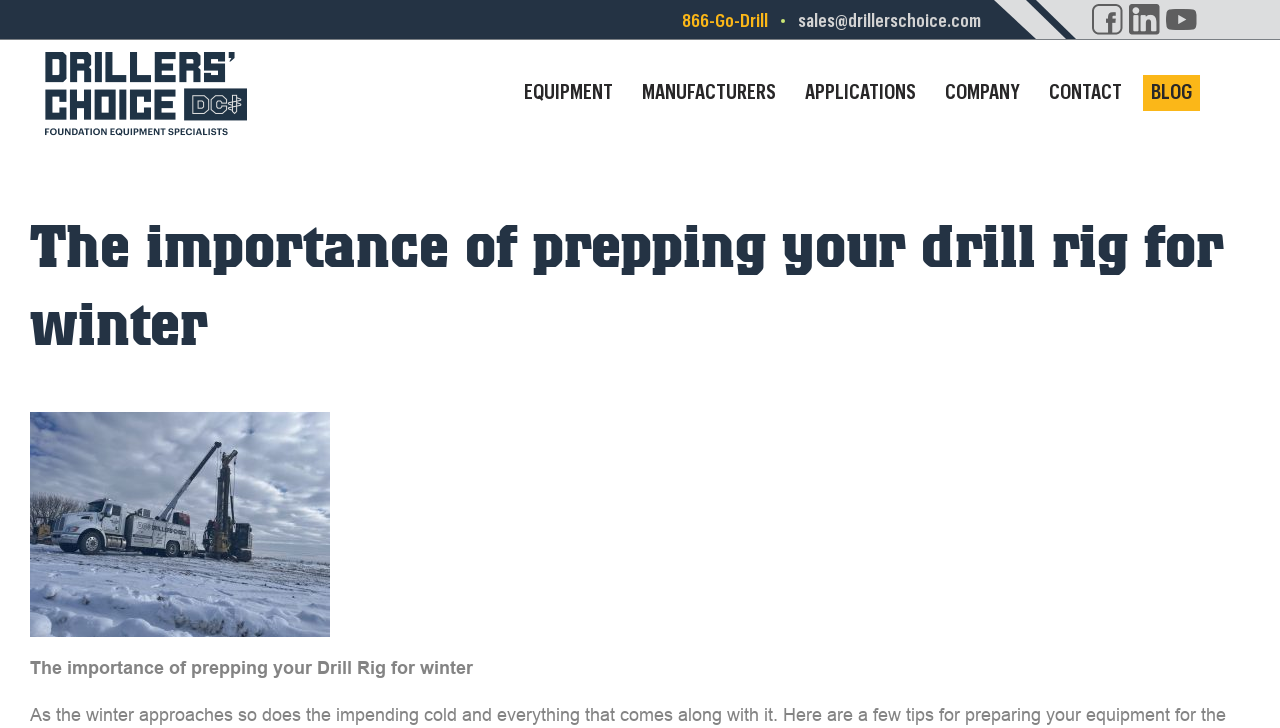Explain the webpage in detail, including its primary components.

The webpage appears to be a blog article or a landing page from a company called Driller, focusing on the importance of preparing drill rigs for winter. 

At the top of the page, there is a header section with the company's contact information, including a phone number "866-Go-Drill" and an email address "sales@drillerschoice.com". To the right of the contact information, there are three social media links. 

Below the header section, there is a navigation menu with six main categories: EQUIPMENT, MANUFACTURERS, APPLICATIONS, COMPANY, CONTACT, and BLOG. These links are positioned horizontally across the page.

The main content of the page is a blog article or a landing page with a heading that reads "The importance of prepping your drill rig for winter". This heading is centered at the top of the main content area. 

On the left side of the main content area, there is an image, which is likely a relevant illustration or a logo. 

At the bottom of the page, there is a repeated title "The importance of prepping your Drill Rig for winter", which may be a footer or a summary of the article.